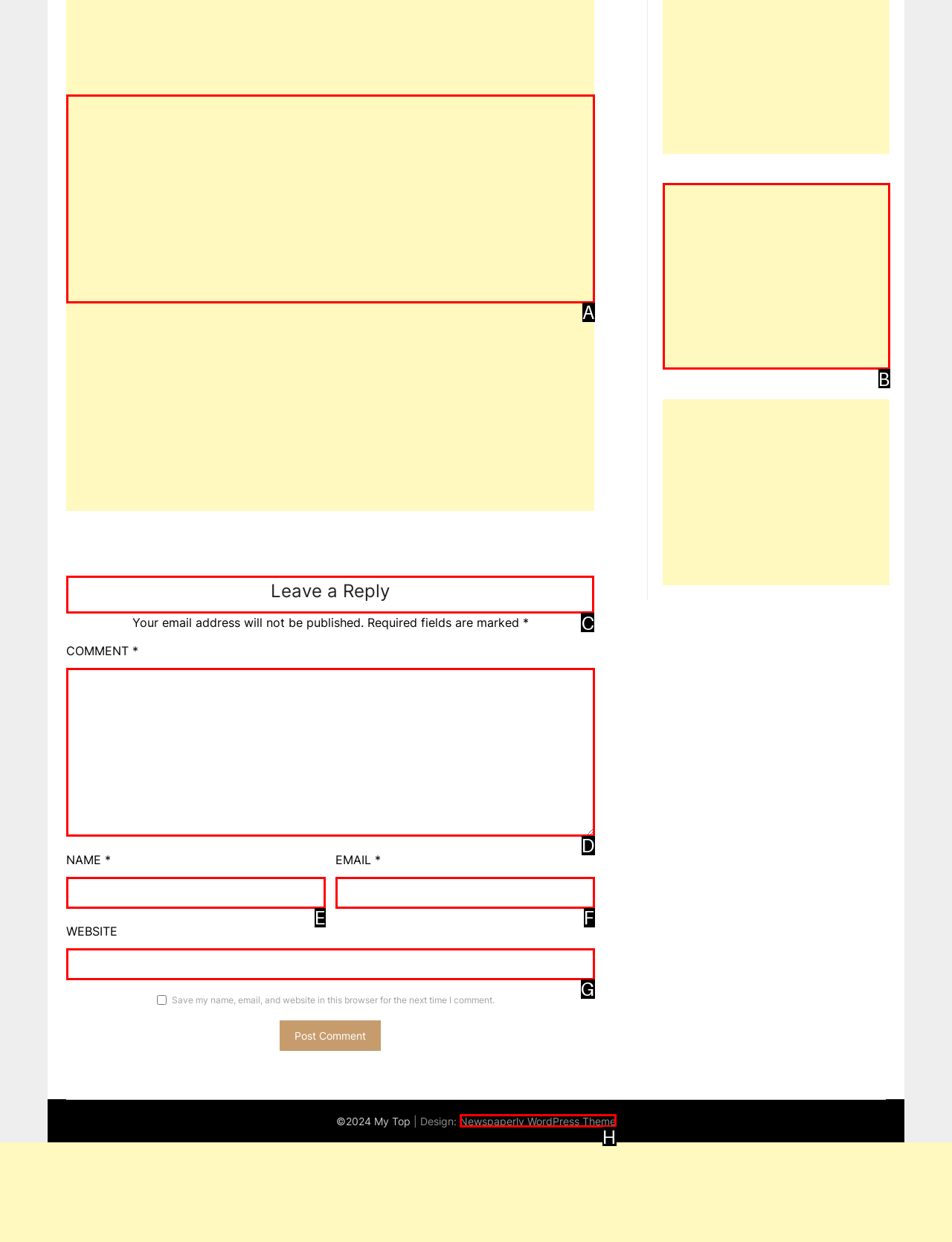From the given options, tell me which letter should be clicked to complete this task: Leave a comment
Answer with the letter only.

C